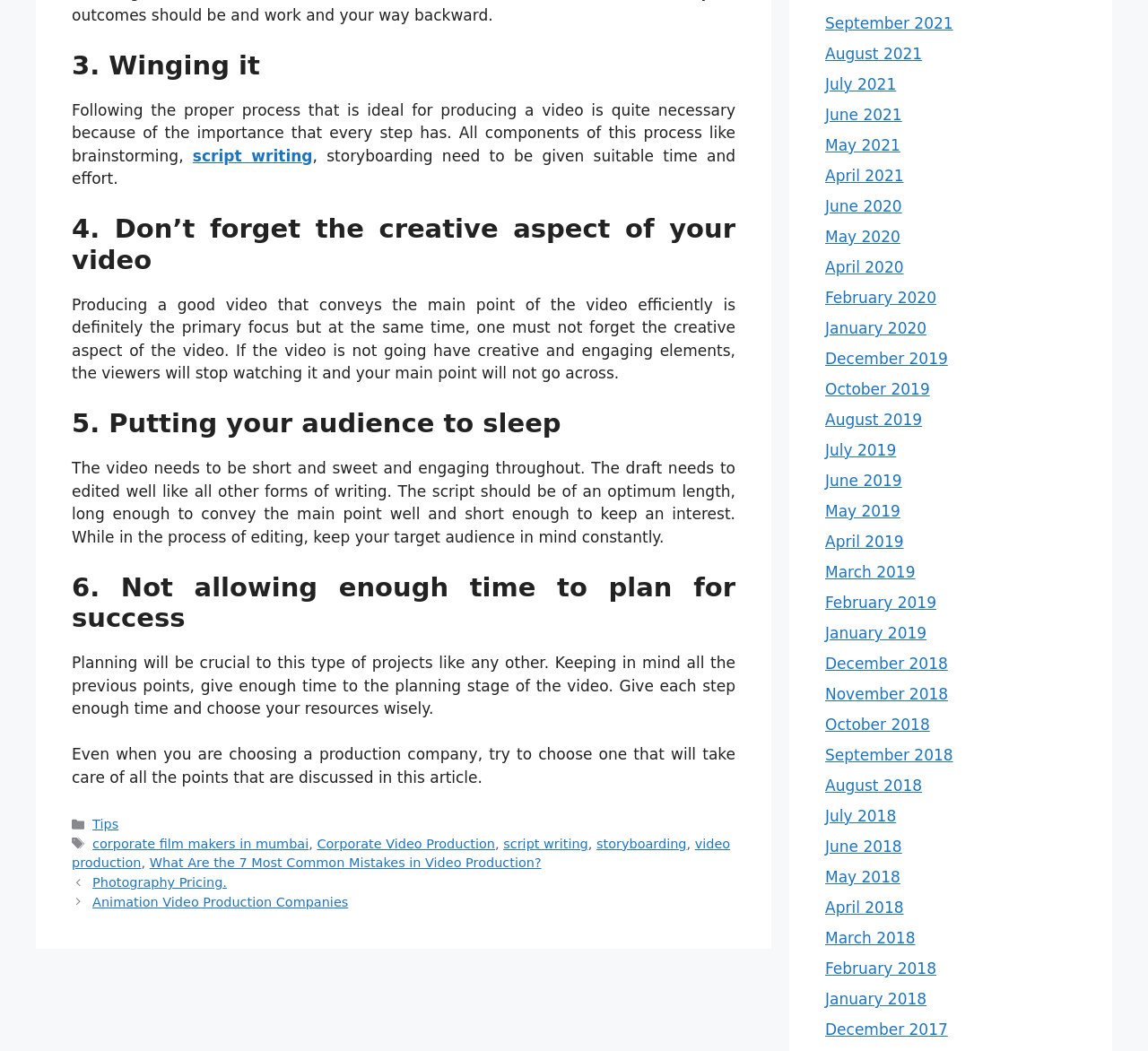Identify the bounding box coordinates of the area you need to click to perform the following instruction: "Click on 'September 2021'".

[0.719, 0.014, 0.83, 0.031]